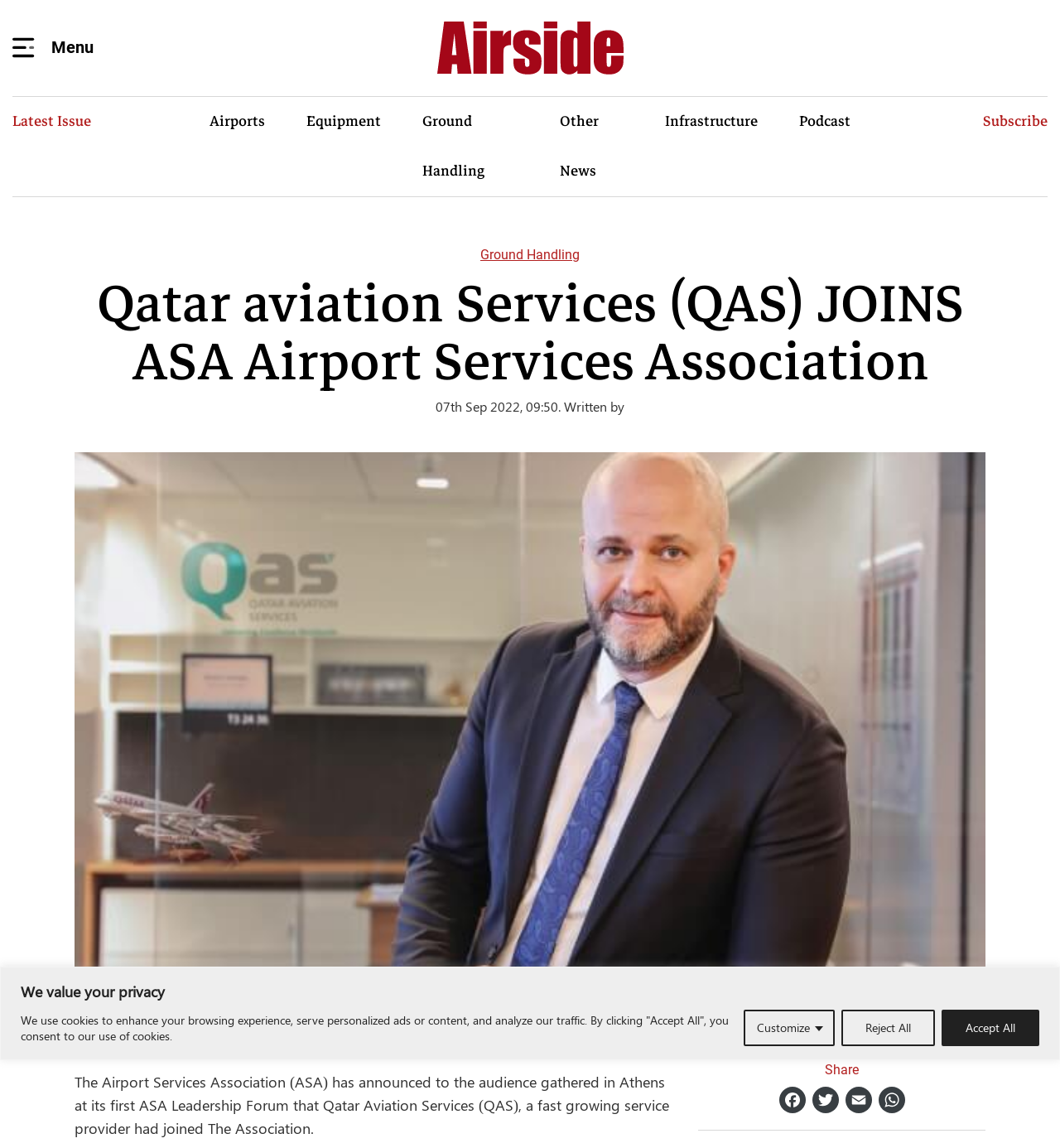Determine the bounding box coordinates of the clickable element to complete this instruction: "Share on Facebook". Provide the coordinates in the format of four float numbers between 0 and 1, [left, top, right, bottom].

[0.732, 0.946, 0.763, 0.97]